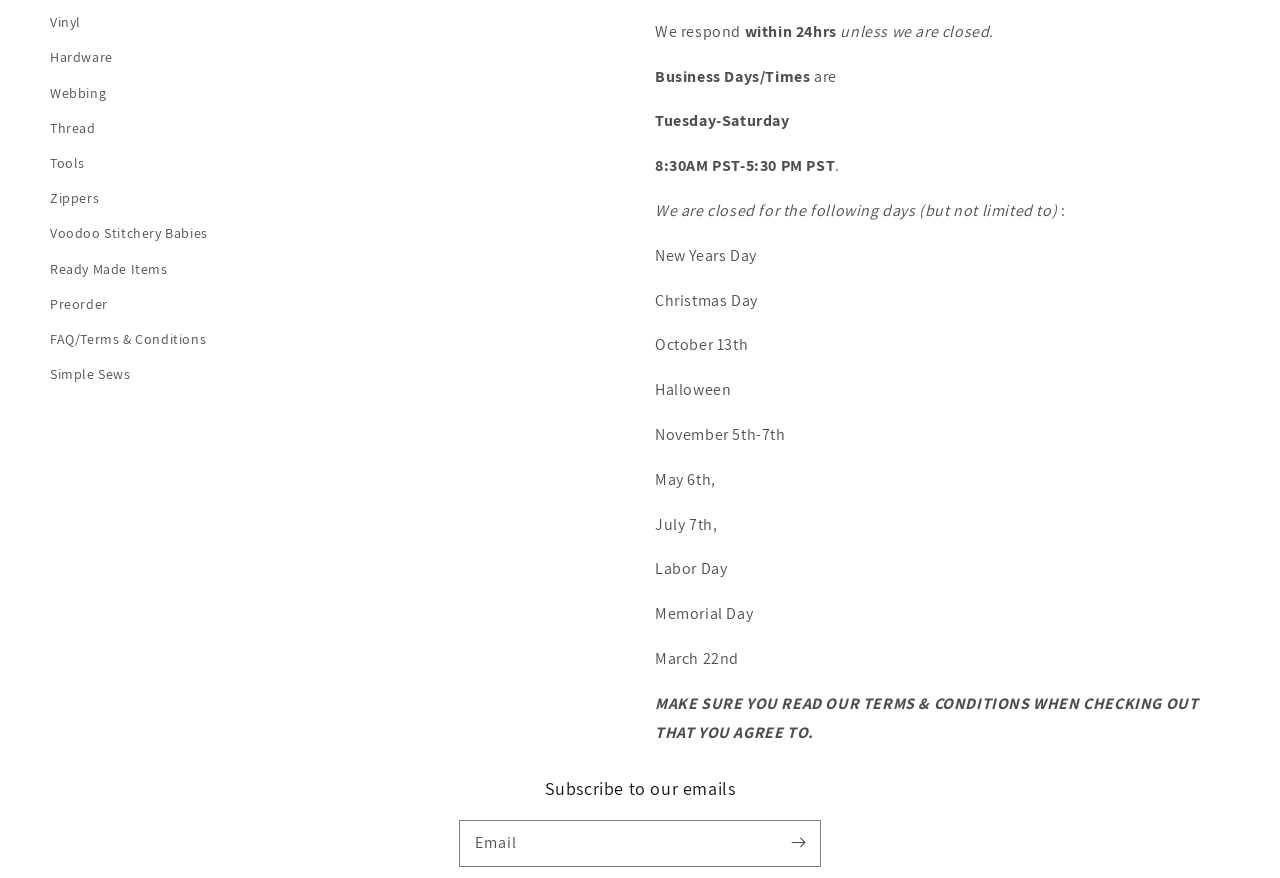Using the element description provided, determine the bounding box coordinates in the format (top-left x, top-left y, bottom-right x, bottom-right y). Ensure that all values are floating point numbers between 0 and 1. Element description: Resources

None